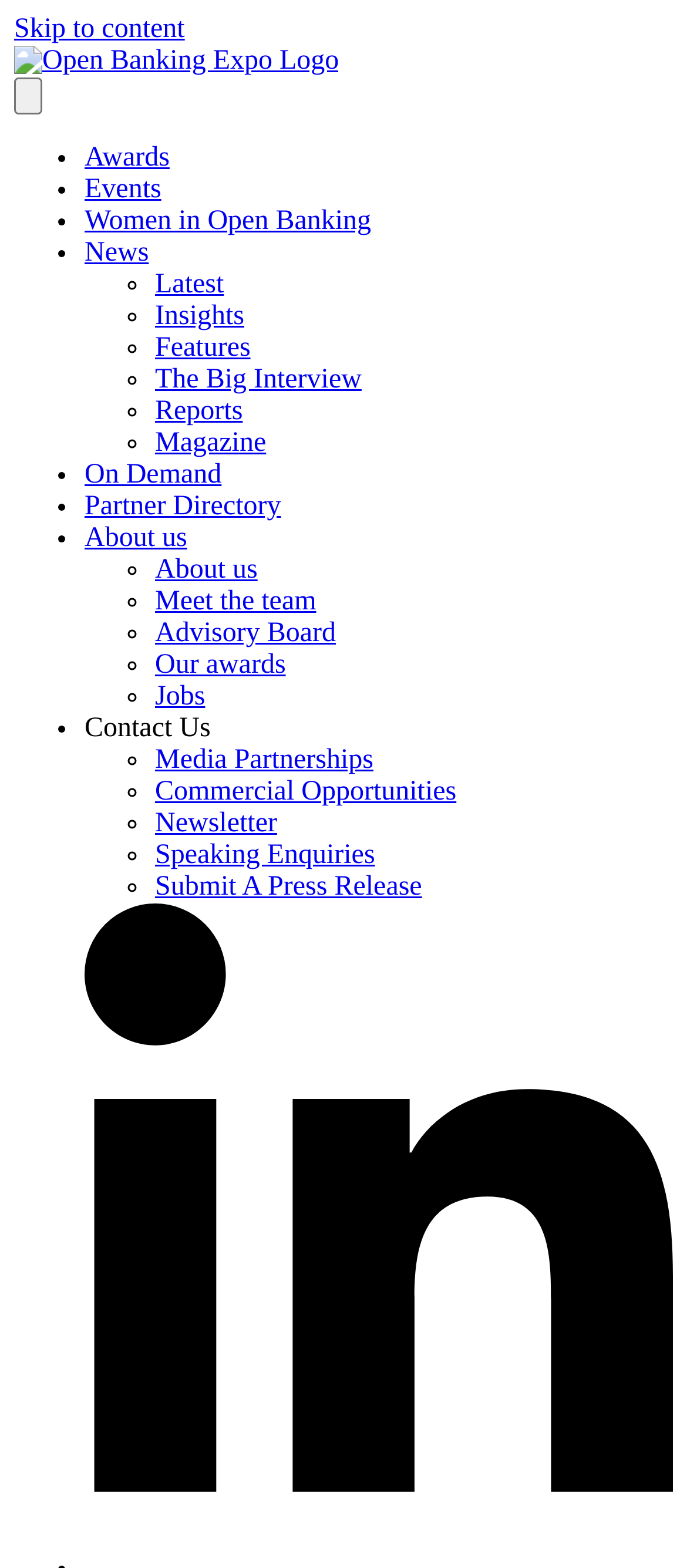Please find the bounding box coordinates of the section that needs to be clicked to achieve this instruction: "Click on About us".

[0.123, 0.334, 0.272, 0.353]